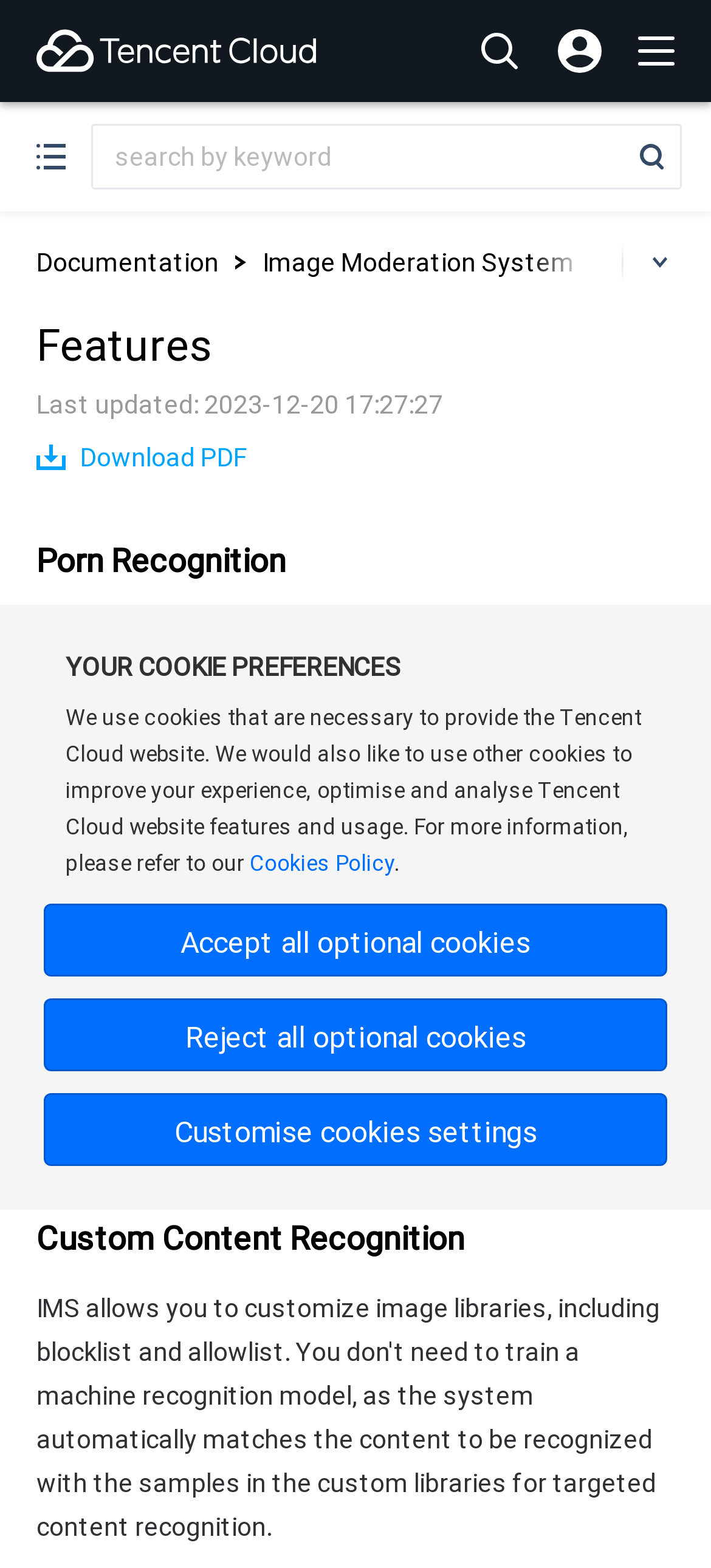Determine the bounding box coordinates for the UI element matching this description: "Accept all optional cookies".

[0.062, 0.576, 0.938, 0.623]